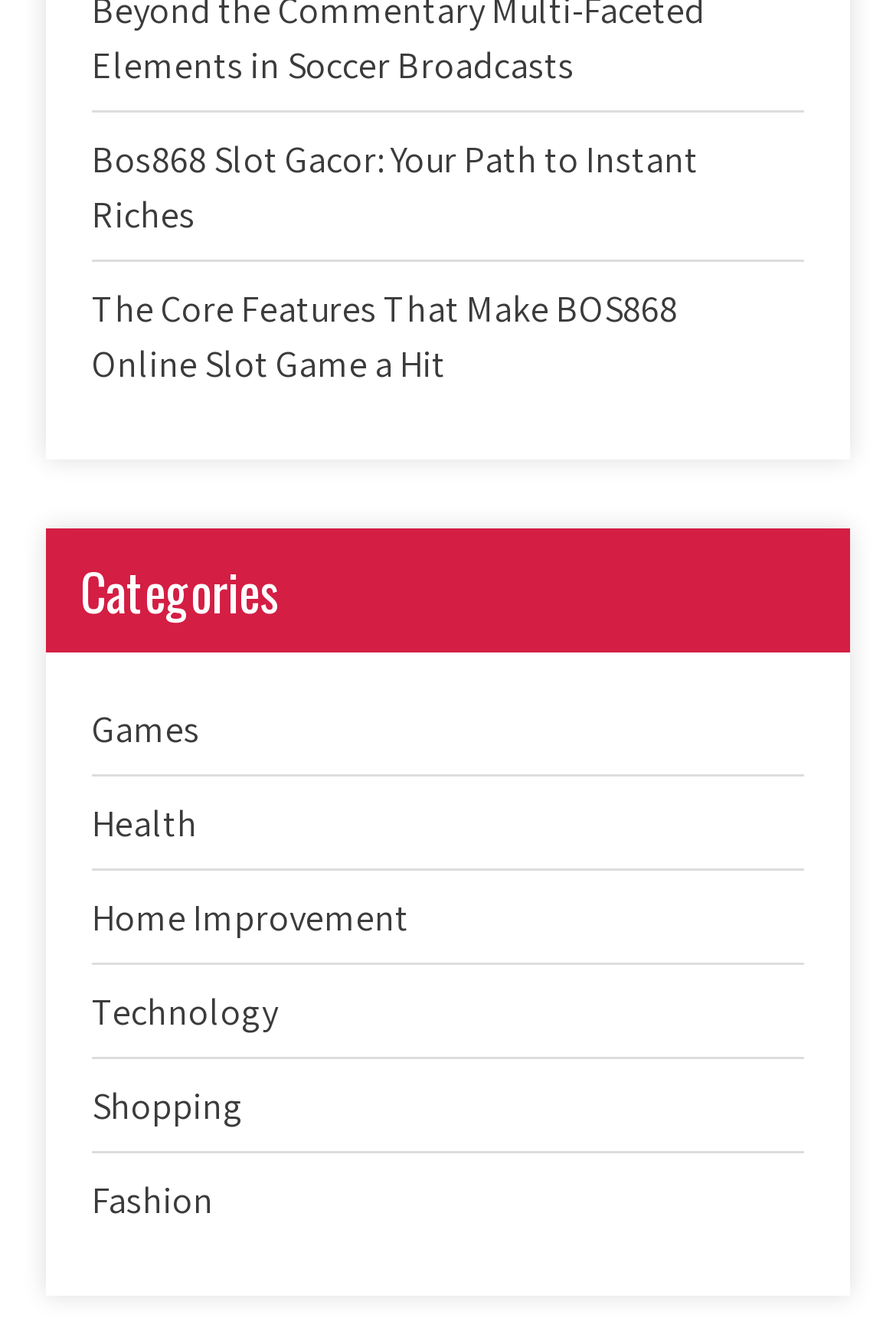Locate the bounding box coordinates of the segment that needs to be clicked to meet this instruction: "View Games category".

[0.103, 0.525, 0.223, 0.561]